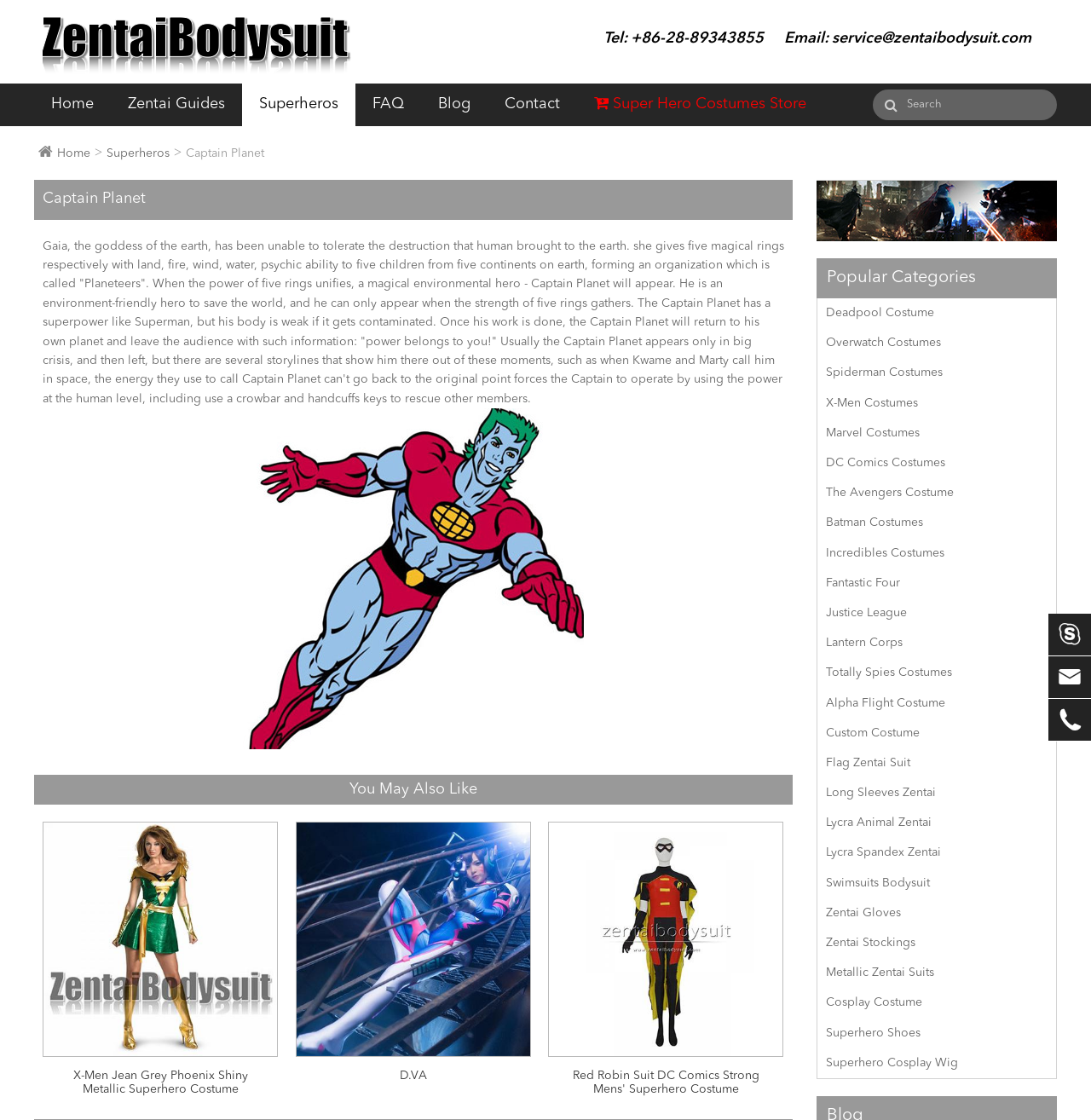Answer the following inquiry with a single word or phrase:
How many recommended products are shown?

3